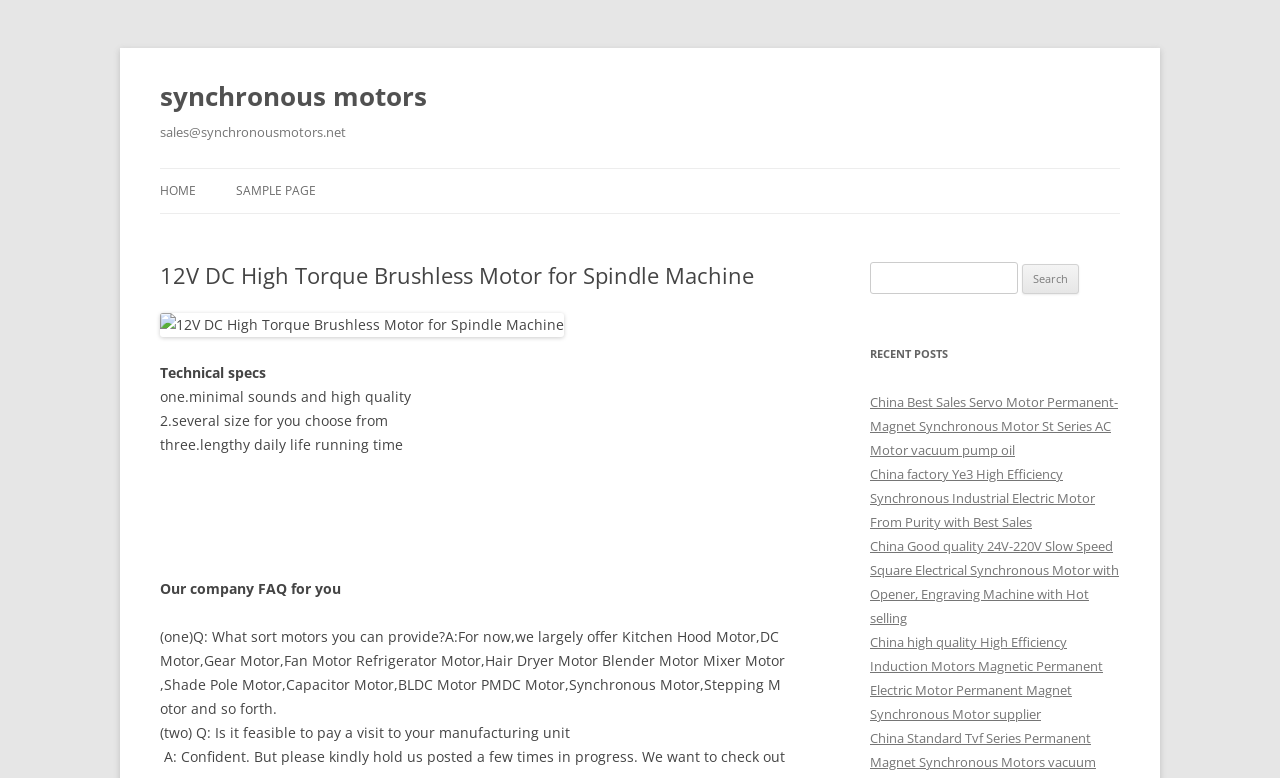Pinpoint the bounding box coordinates of the clickable element to carry out the following instruction: "Subscribe to newsletter."

None